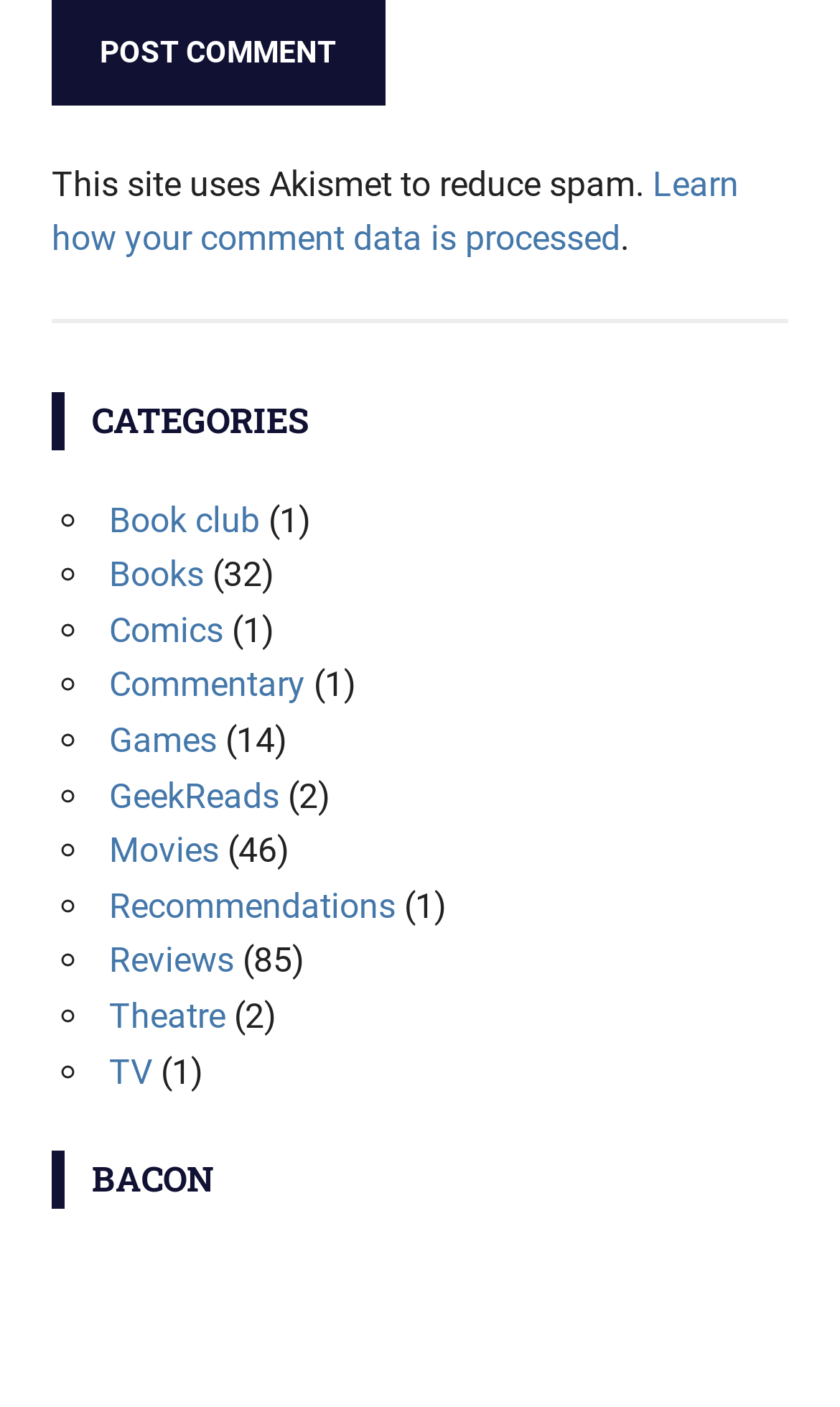How many categories are listed?
Please answer using one word or phrase, based on the screenshot.

12